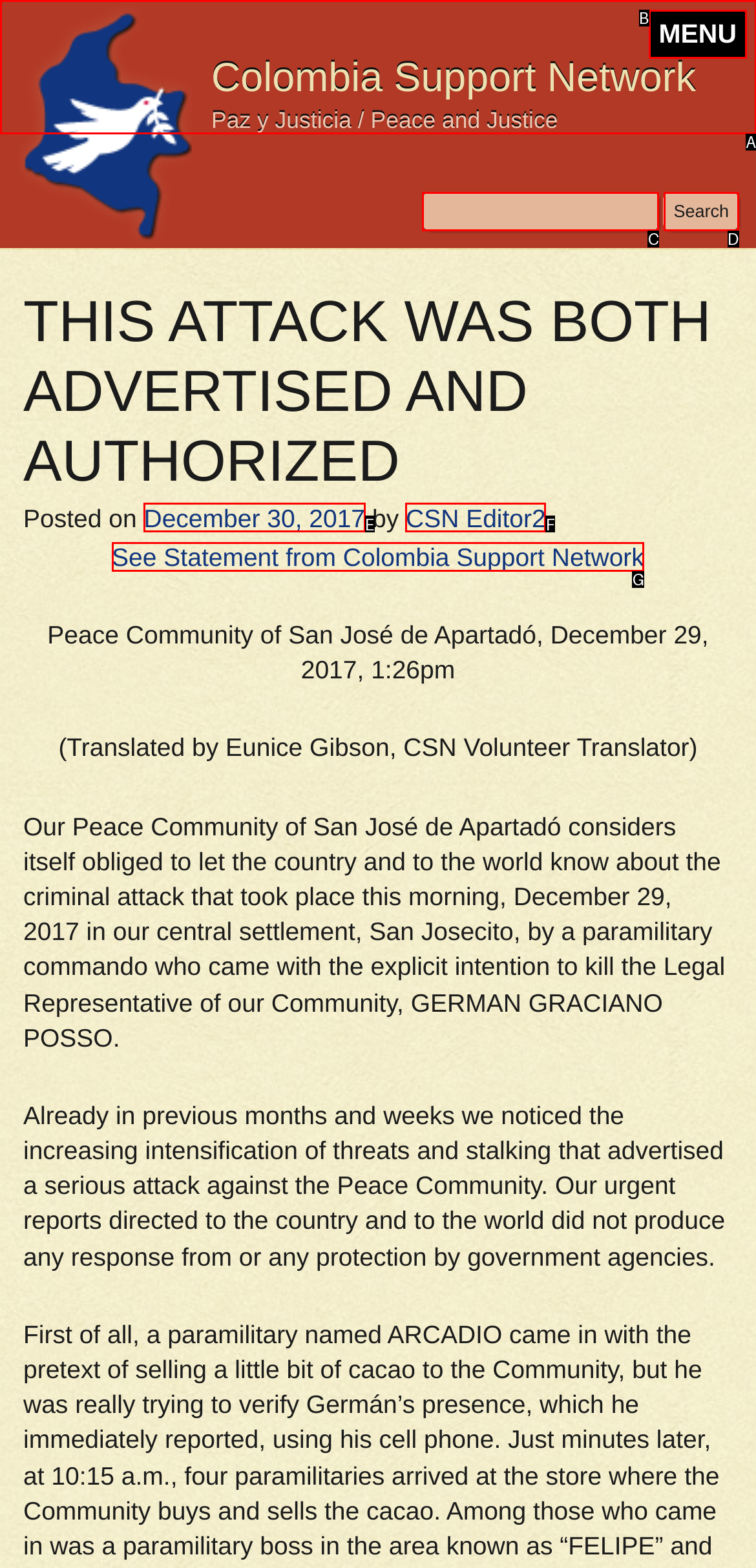Find the option that matches this description: December 30, 2017
Provide the corresponding letter directly.

E